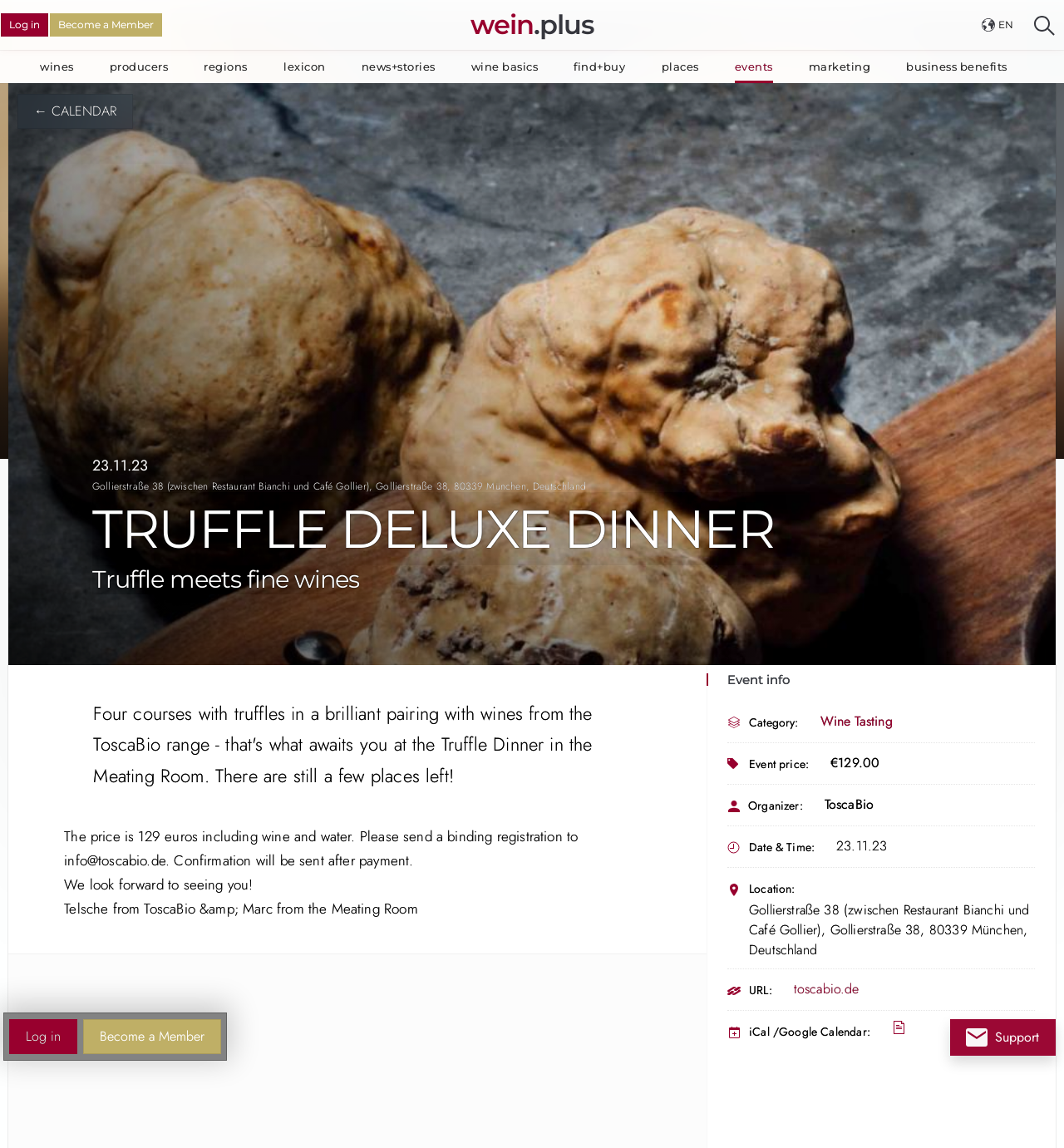What is the event price?
Provide a comprehensive and detailed answer to the question.

I found the event price by looking at the 'Event info' section, where it says 'Event price: €129.00'.